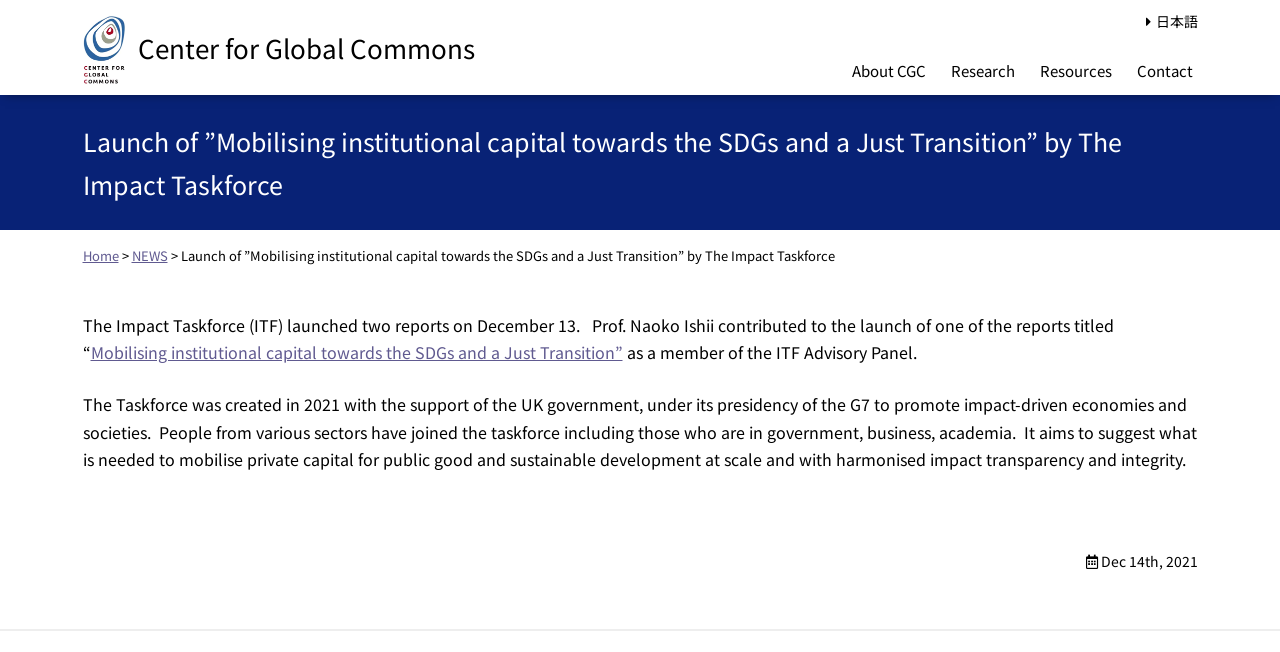What is the date of the news article?
Using the image provided, answer with just one word or phrase.

Dec 14th, 2021